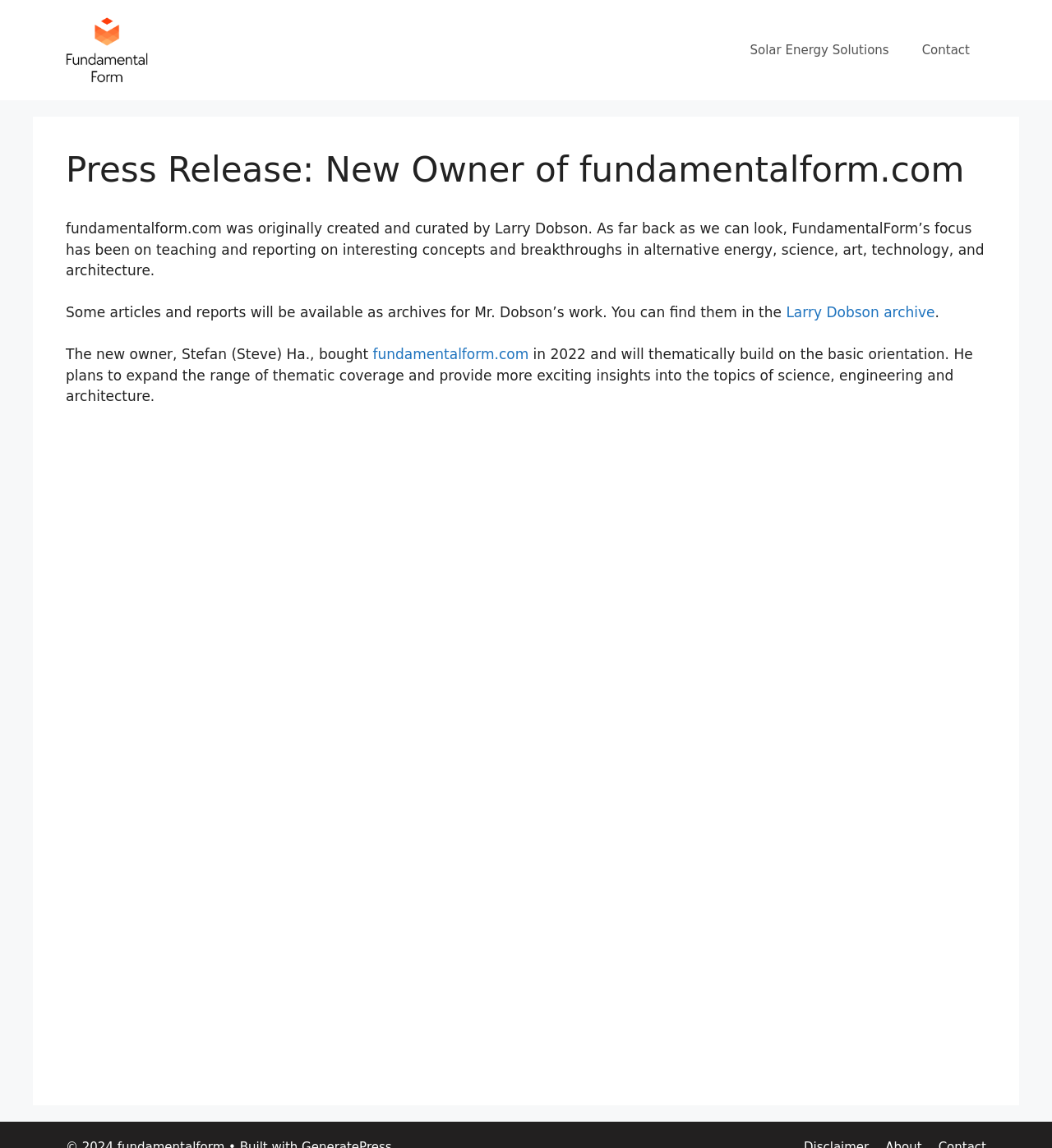What is the name of the new owner of fundamentalform.com?
Refer to the image and respond with a one-word or short-phrase answer.

Stefan (Steve) Ha